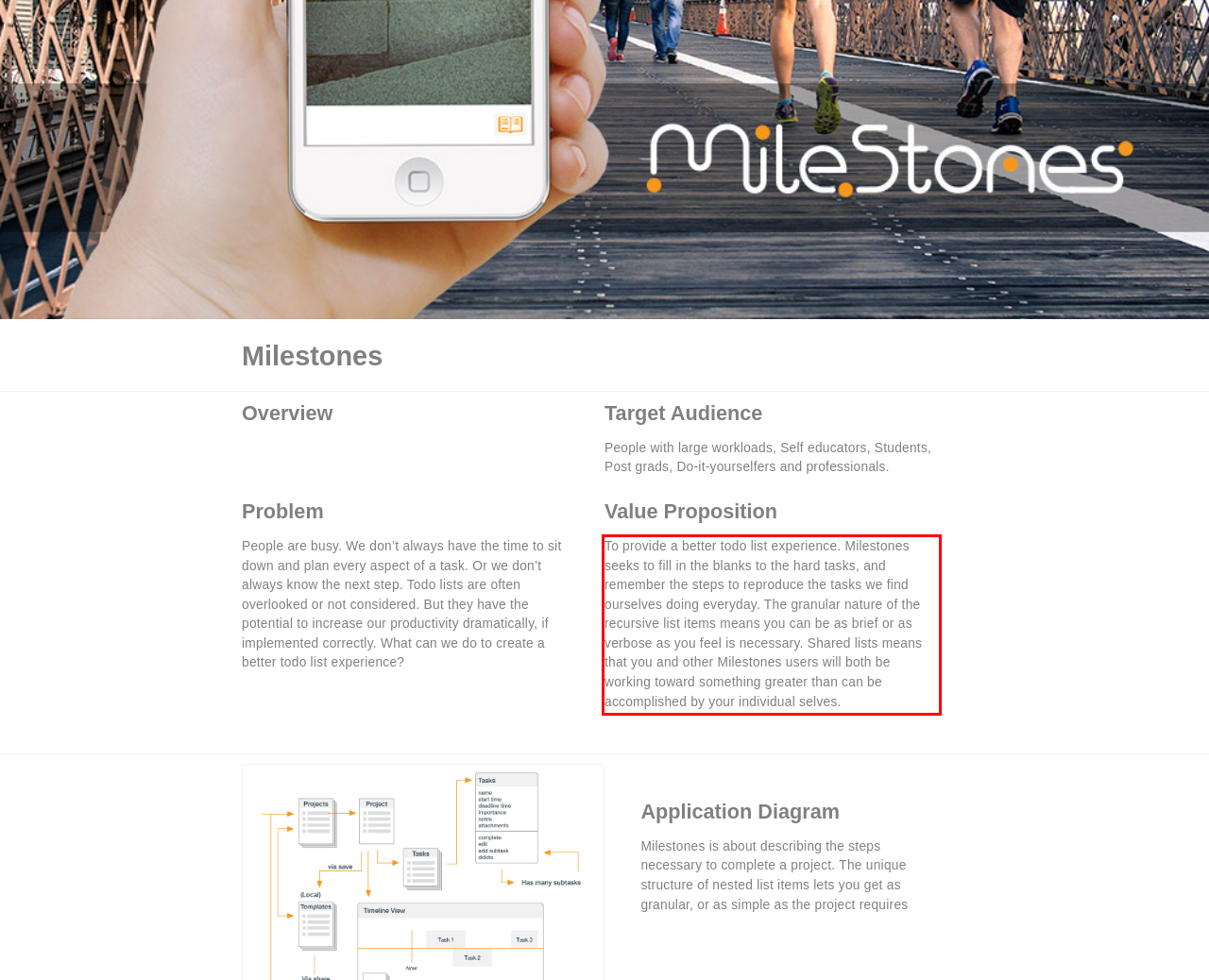You are provided with a webpage screenshot that includes a red rectangle bounding box. Extract the text content from within the bounding box using OCR.

To provide a better todo list experience. Milestones seeks to fill in the blanks to the hard tasks, and remember the steps to reproduce the tasks we find ourselves doing everyday. The granular nature of the recursive list items means you can be as brief or as verbose as you feel is necessary. Shared lists means that you and other Milestones users will both be working toward something greater than can be accomplished by your individual selves.